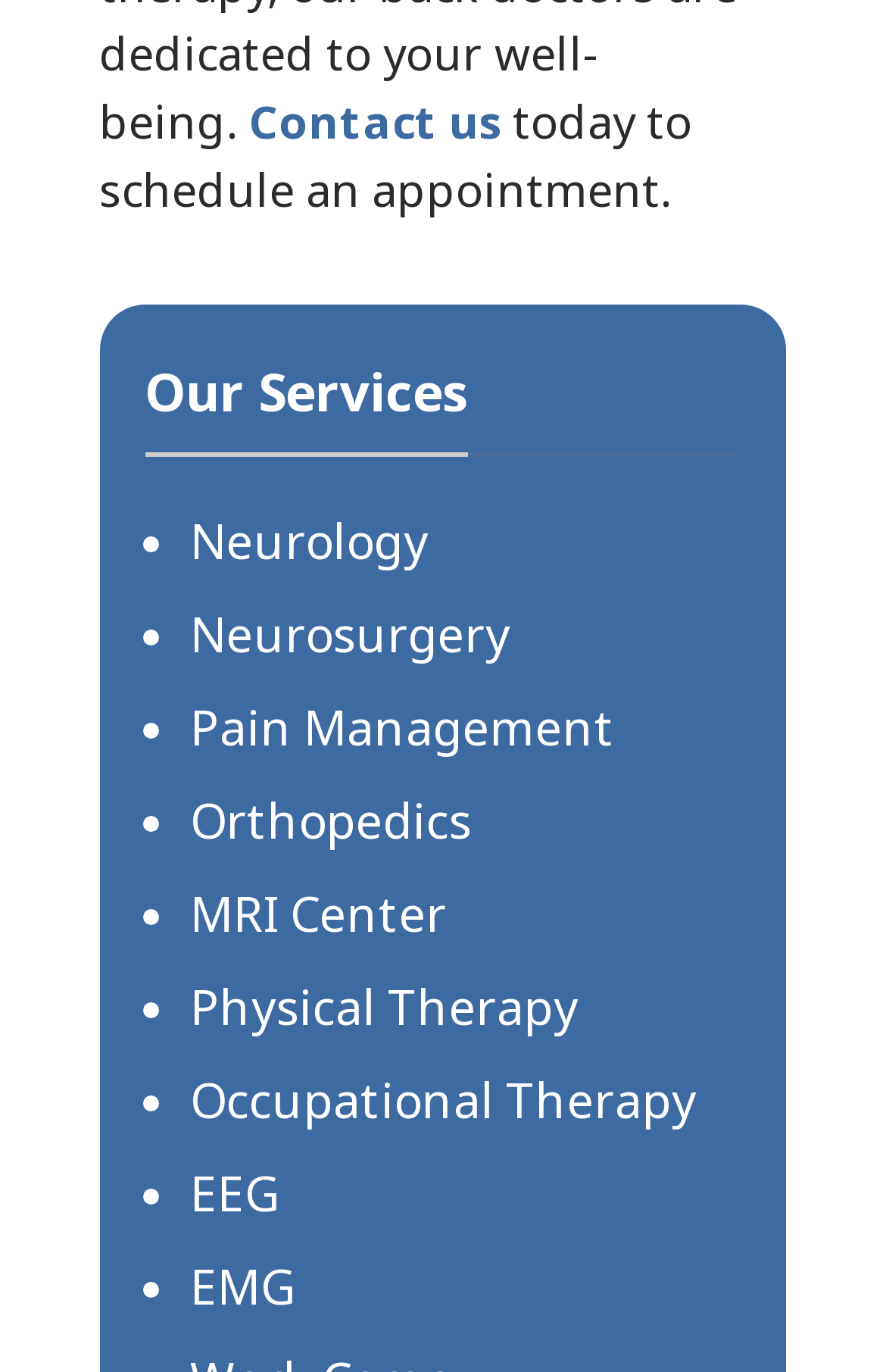Show the bounding box coordinates for the HTML element as described: "MRI Center".

[0.215, 0.643, 0.505, 0.689]